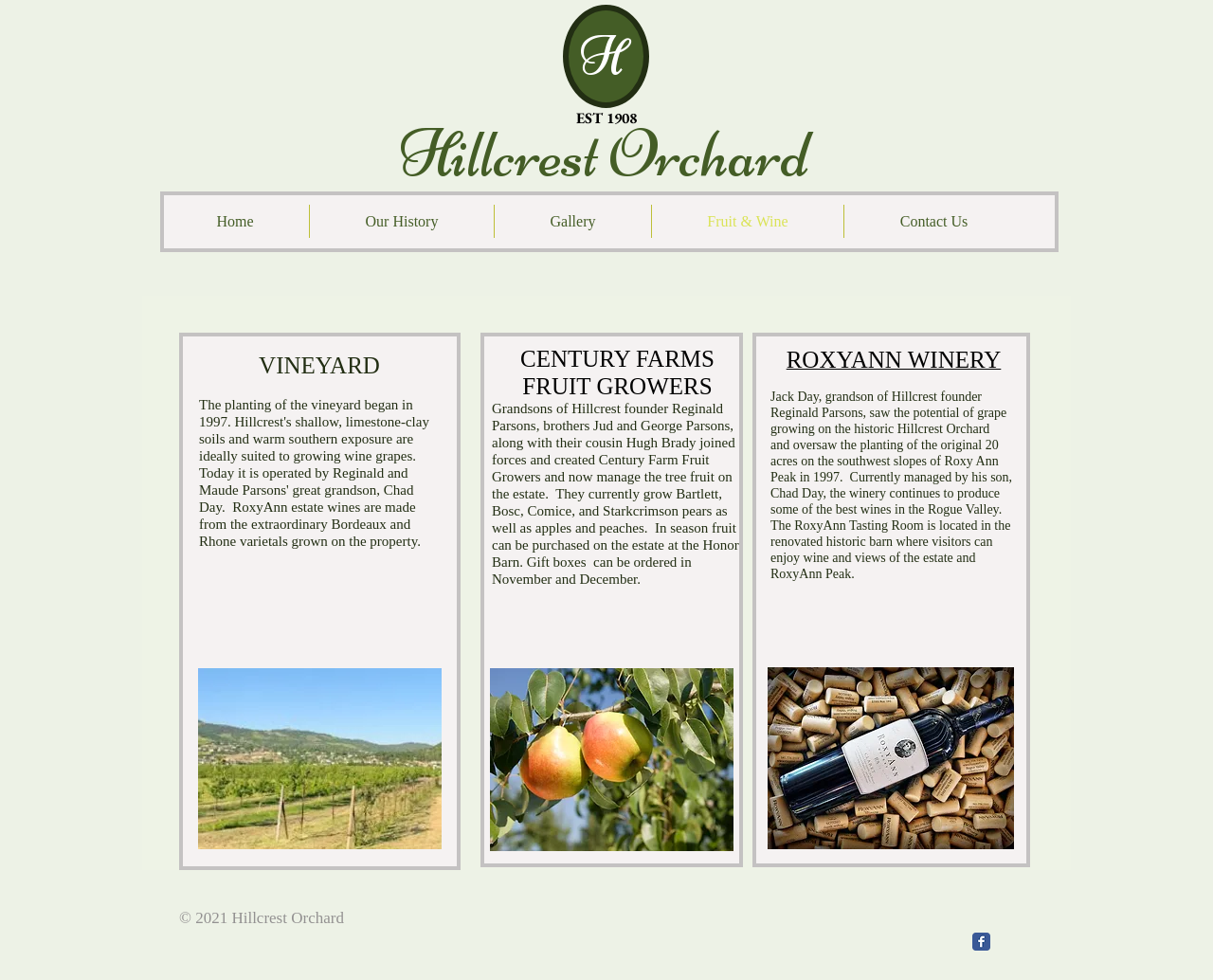Determine the bounding box coordinates for the area that needs to be clicked to fulfill this task: "Visit the Facebook page". The coordinates must be given as four float numbers between 0 and 1, i.e., [left, top, right, bottom].

[0.802, 0.952, 0.816, 0.97]